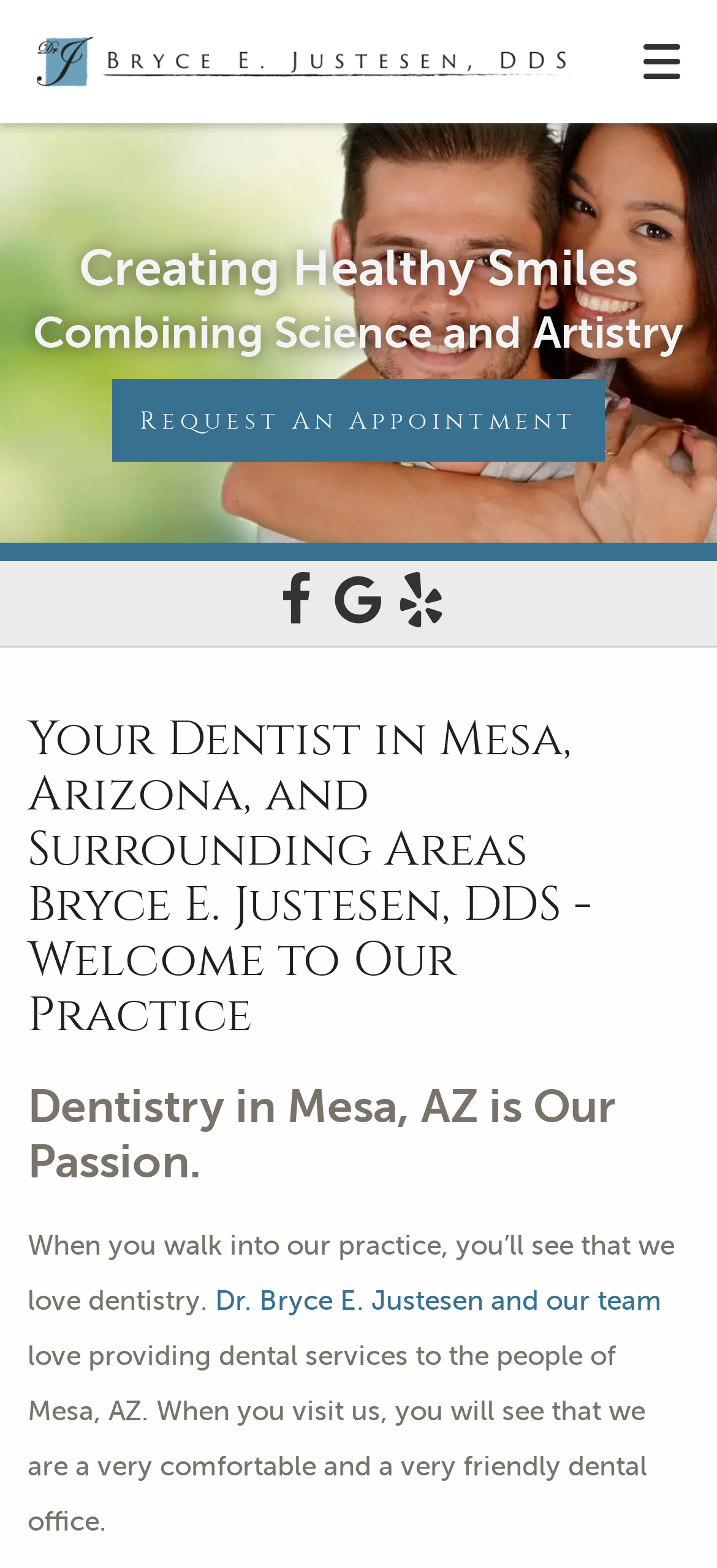What is the location of the dentist's office?
Look at the image and respond with a one-word or short phrase answer.

Mesa, Arizona